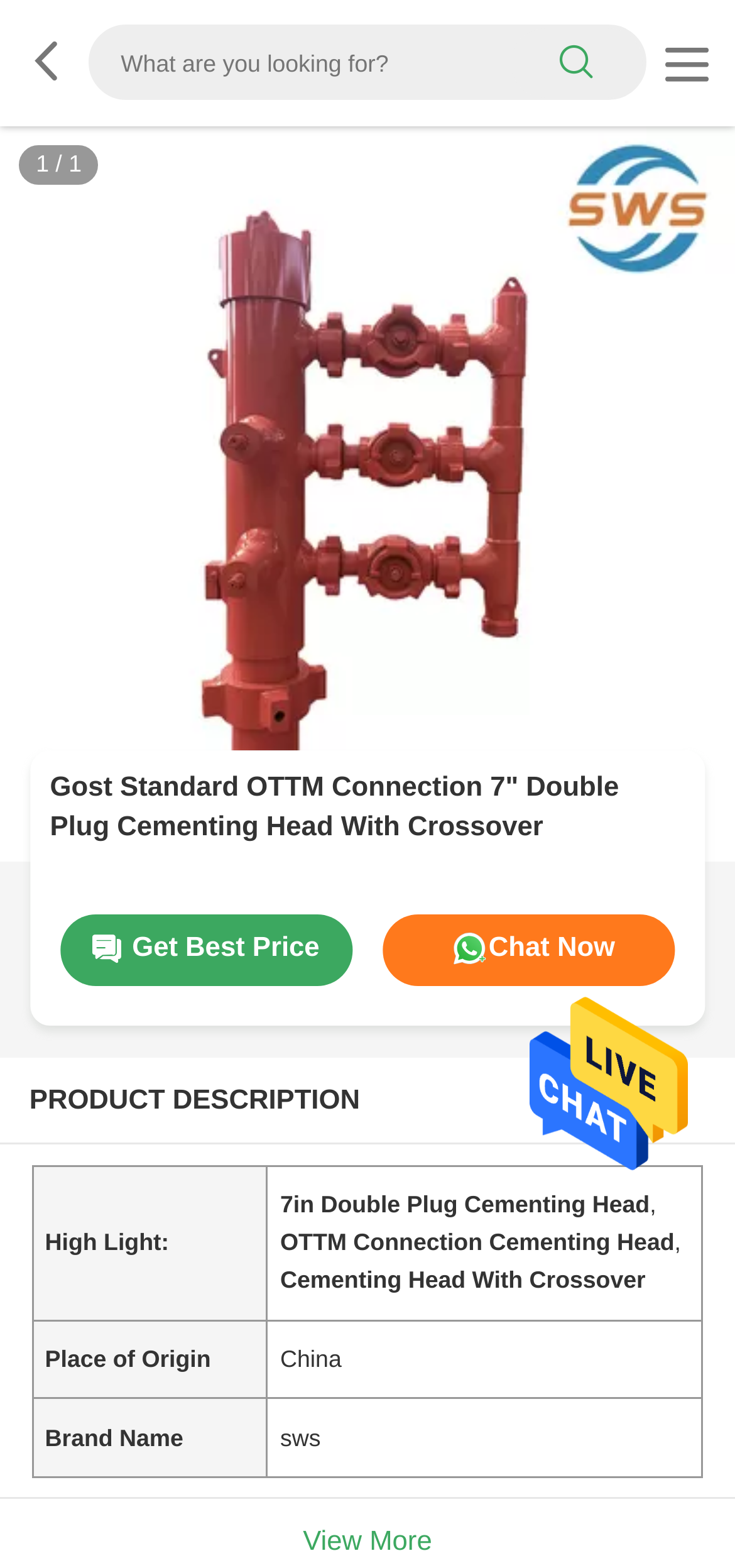How many rows are in the product description table?
Using the image as a reference, answer with just one word or a short phrase.

3